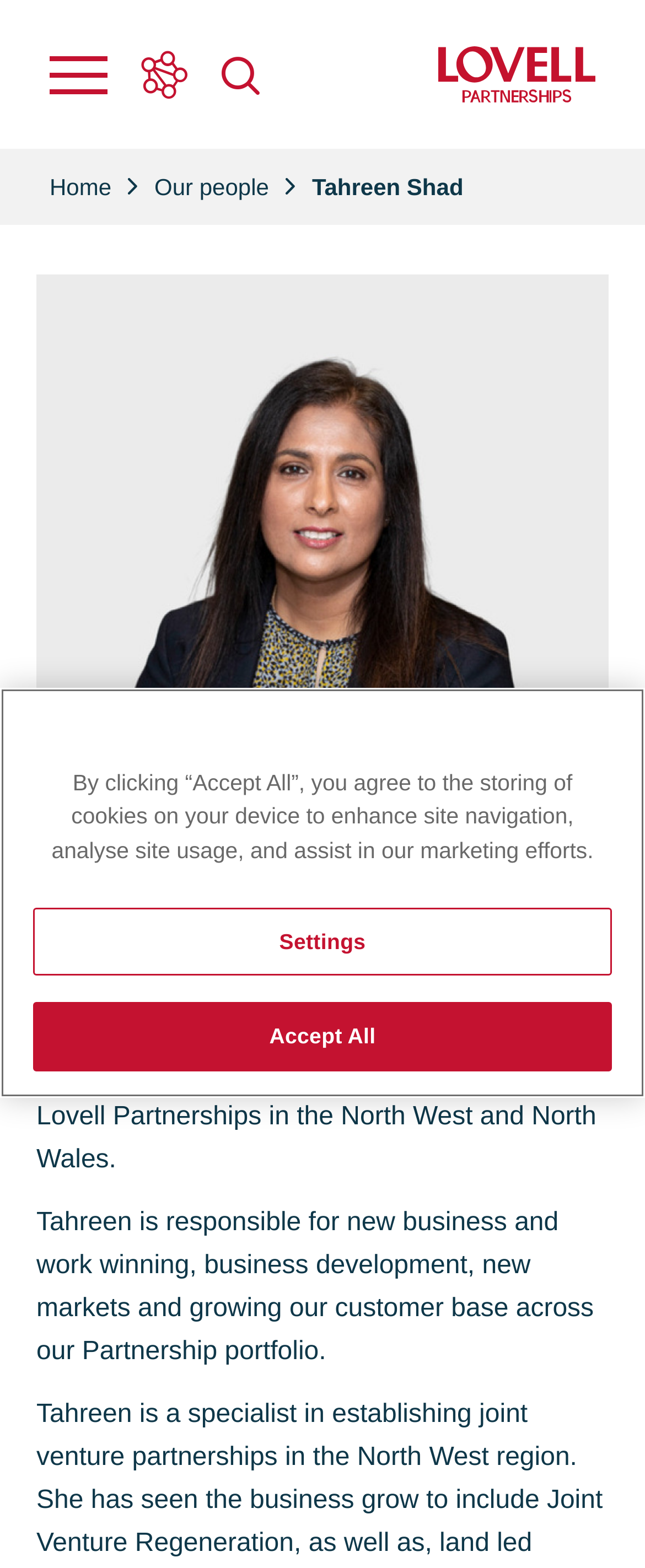Pinpoint the bounding box coordinates for the area that should be clicked to perform the following instruction: "Visit Morgan Sindall Construction".

[0.056, 0.333, 0.375, 0.351]